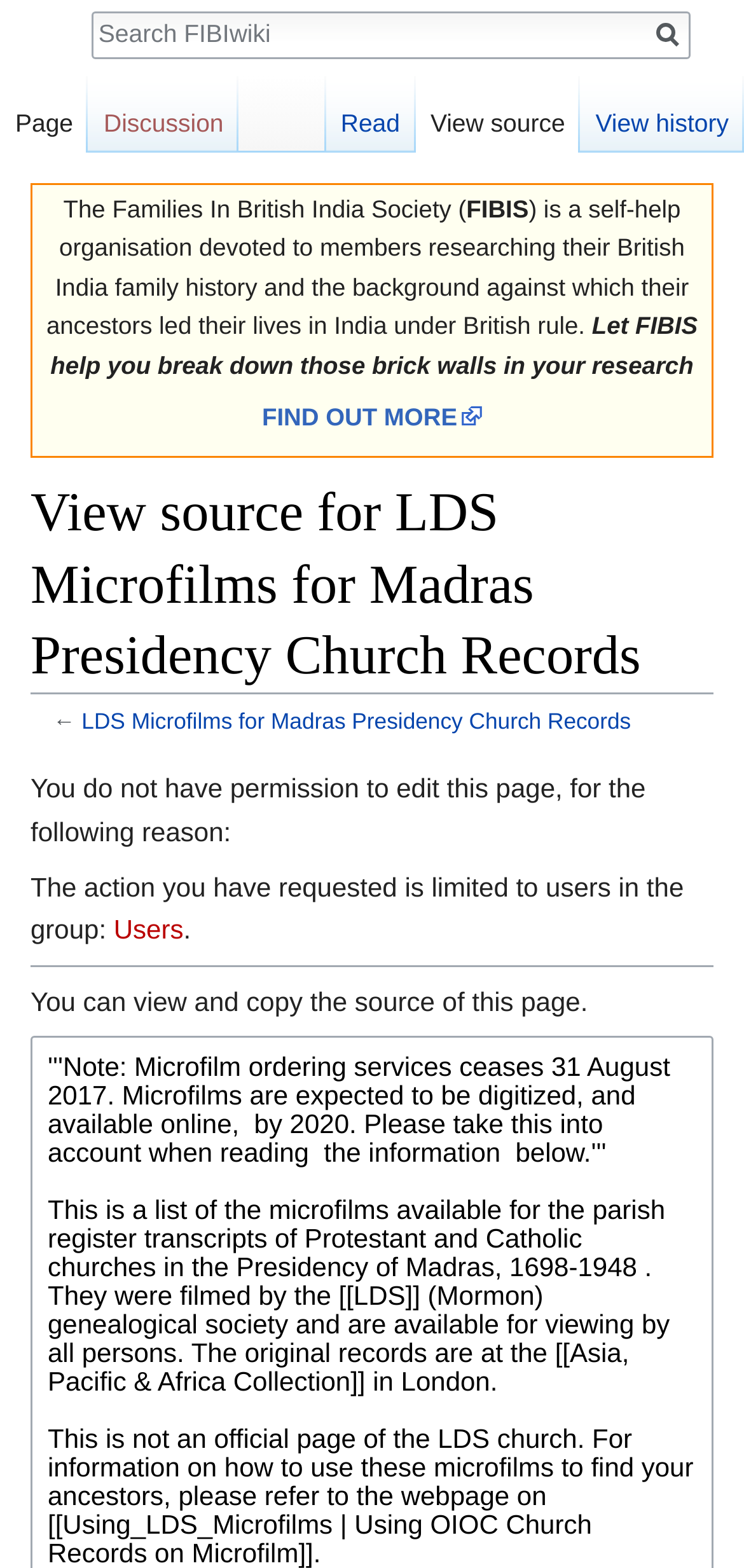Locate the bounding box coordinates of the clickable area to execute the instruction: "Search for something". Provide the coordinates as four float numbers between 0 and 1, represented as [left, top, right, bottom].

[0.126, 0.009, 0.926, 0.034]